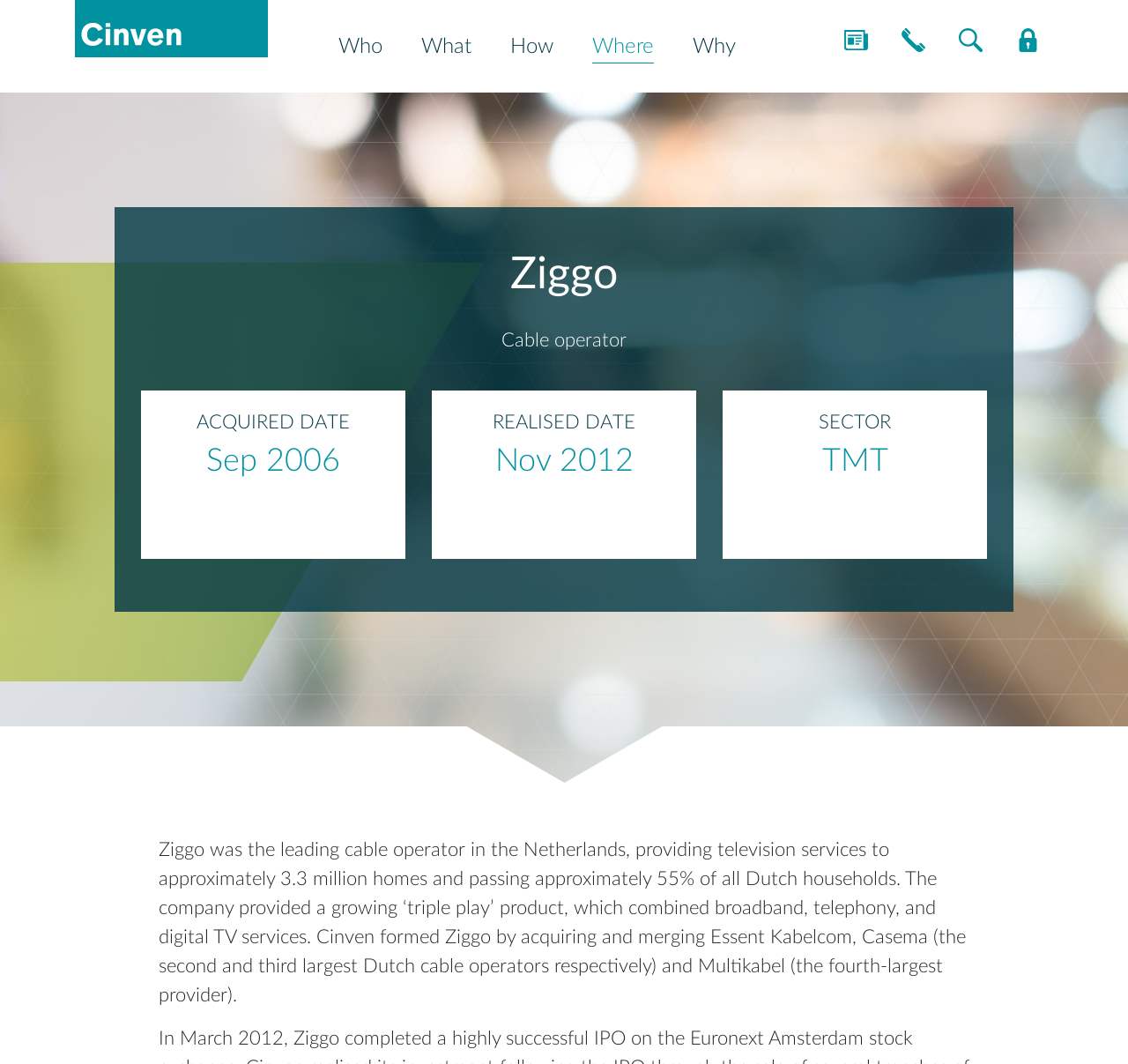Provide the bounding box coordinates of the UI element this sentence describes: "parent_node: Who".

[0.066, 0.0, 0.283, 0.054]